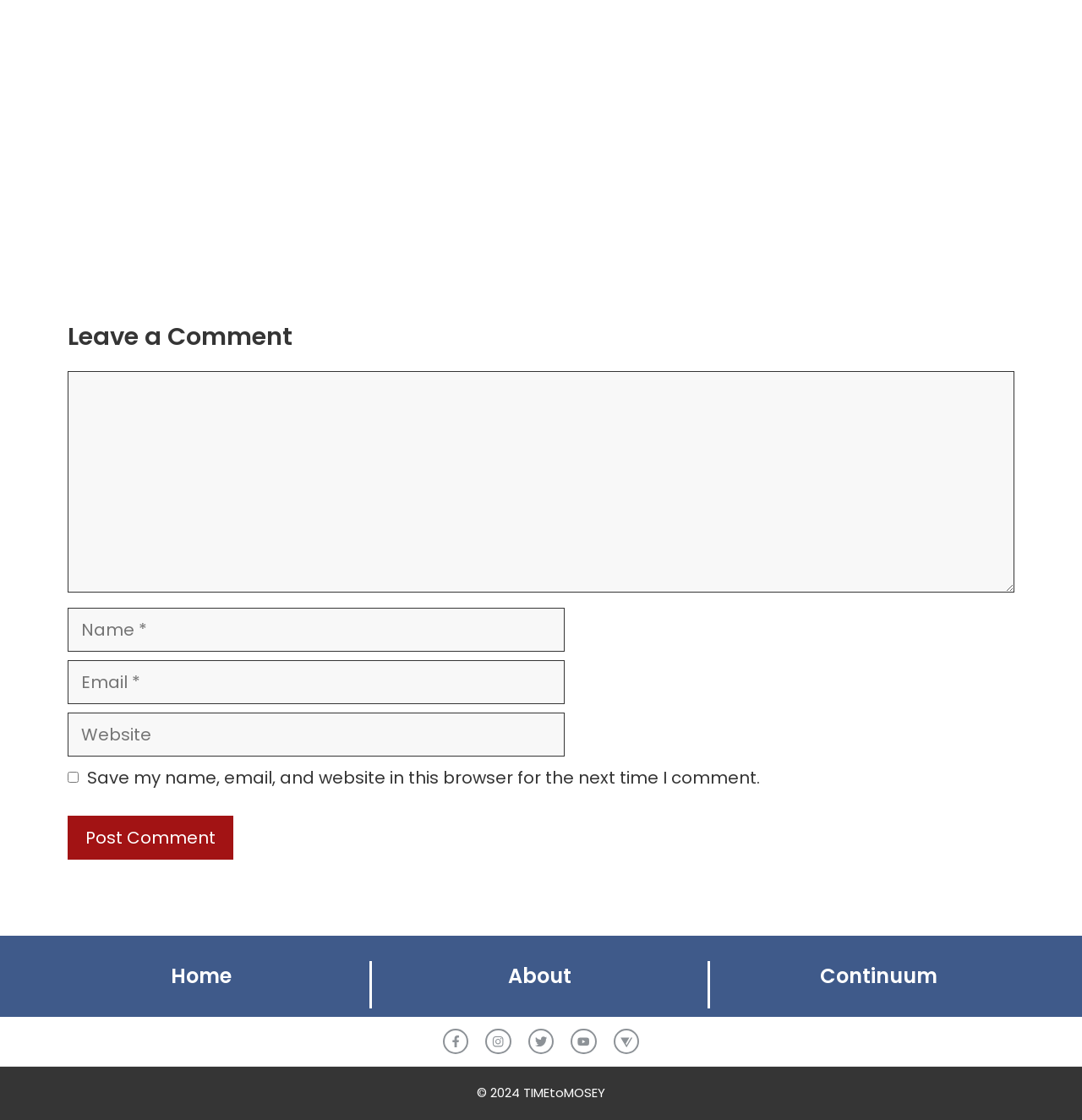Find the bounding box coordinates of the clickable region needed to perform the following instruction: "Post a comment". The coordinates should be provided as four float numbers between 0 and 1, i.e., [left, top, right, bottom].

[0.062, 0.728, 0.216, 0.767]